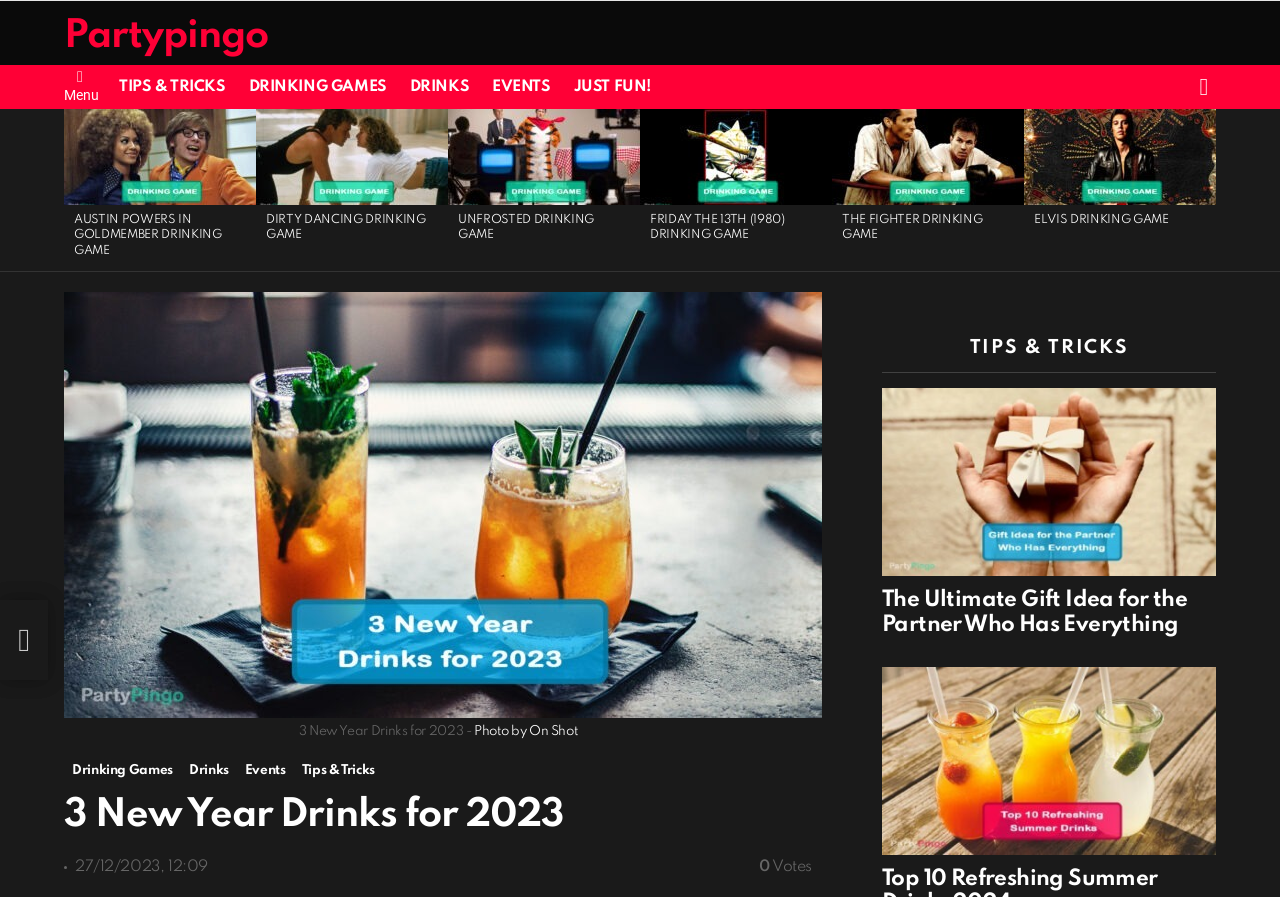What is the position of the search icon?
Answer with a single word or short phrase according to what you see in the image.

Top right